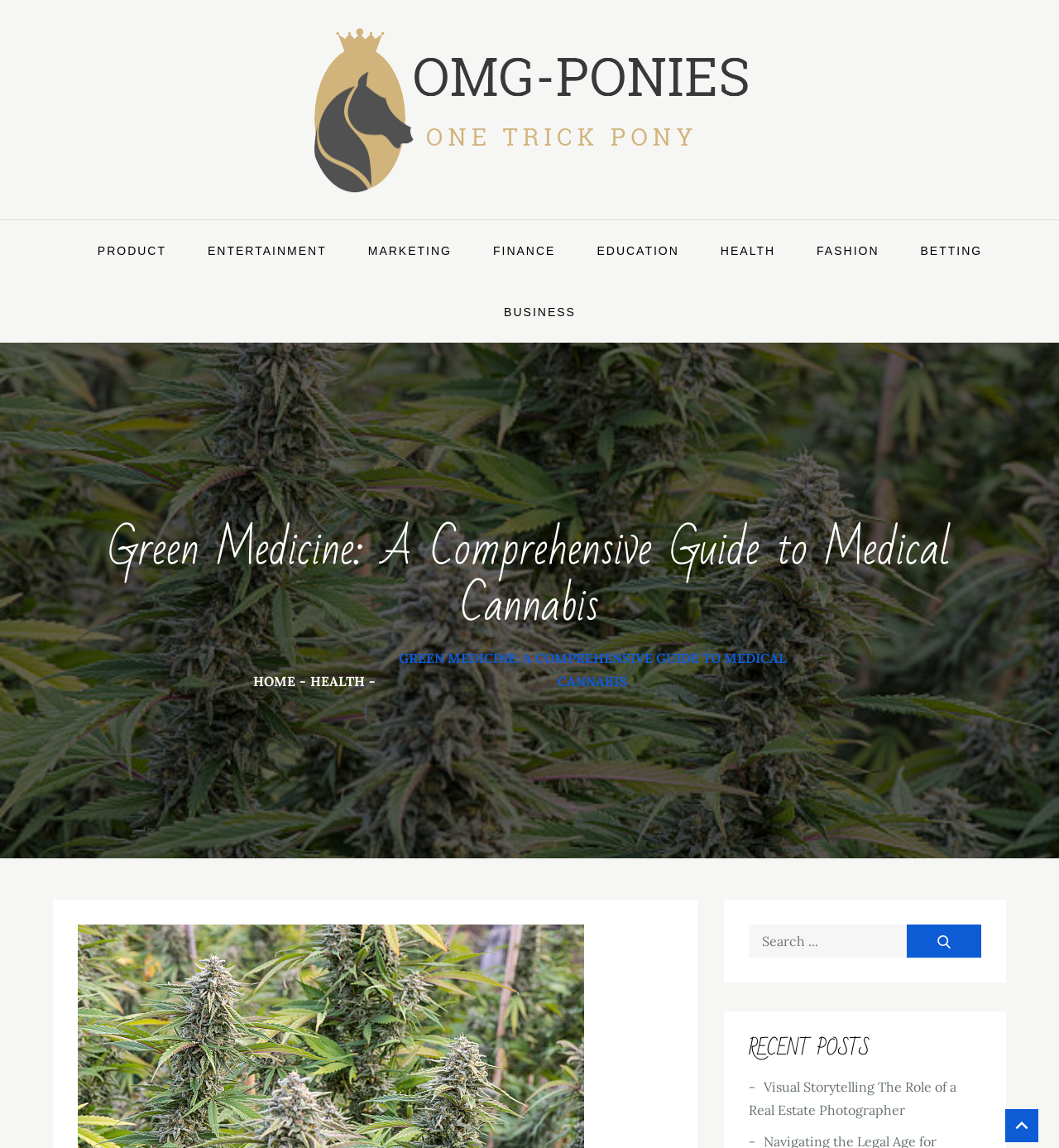Explain the webpage in detail.

The webpage is about Green Medicine, a comprehensive guide to medical cannabis. At the top, there is a logo of Omg-Ponies, which is an image with a link to the website. Below the logo, there is a primary navigation menu with 10 links to different categories, including PRODUCT, ENTERTAINMENT, MARKETING, FINANCE, EDUCATION, HEALTH, FASHION, BETTING, and BUSINESS.

The main heading of the webpage, "Green Medicine: A Comprehensive Guide to Medical Cannabis", is prominently displayed in the middle of the page. Below the heading, there is a breadcrumbs navigation menu with links to HOME and HEALTH.

On the right side of the page, there is a search bar with a label "Search for:" and a button to submit the search query. Above the search bar, there is a heading "RECENT POSTS". Below the search bar, there is a list of recent posts, with the first post being "Visual Storytelling The Role of a Real Estate Photographer".

There are a total of 12 links on the page, including the logo link, navigation menu links, breadcrumbs links, and the recent post link. There are also 2 images on the page, including the logo image and an unspecified image.